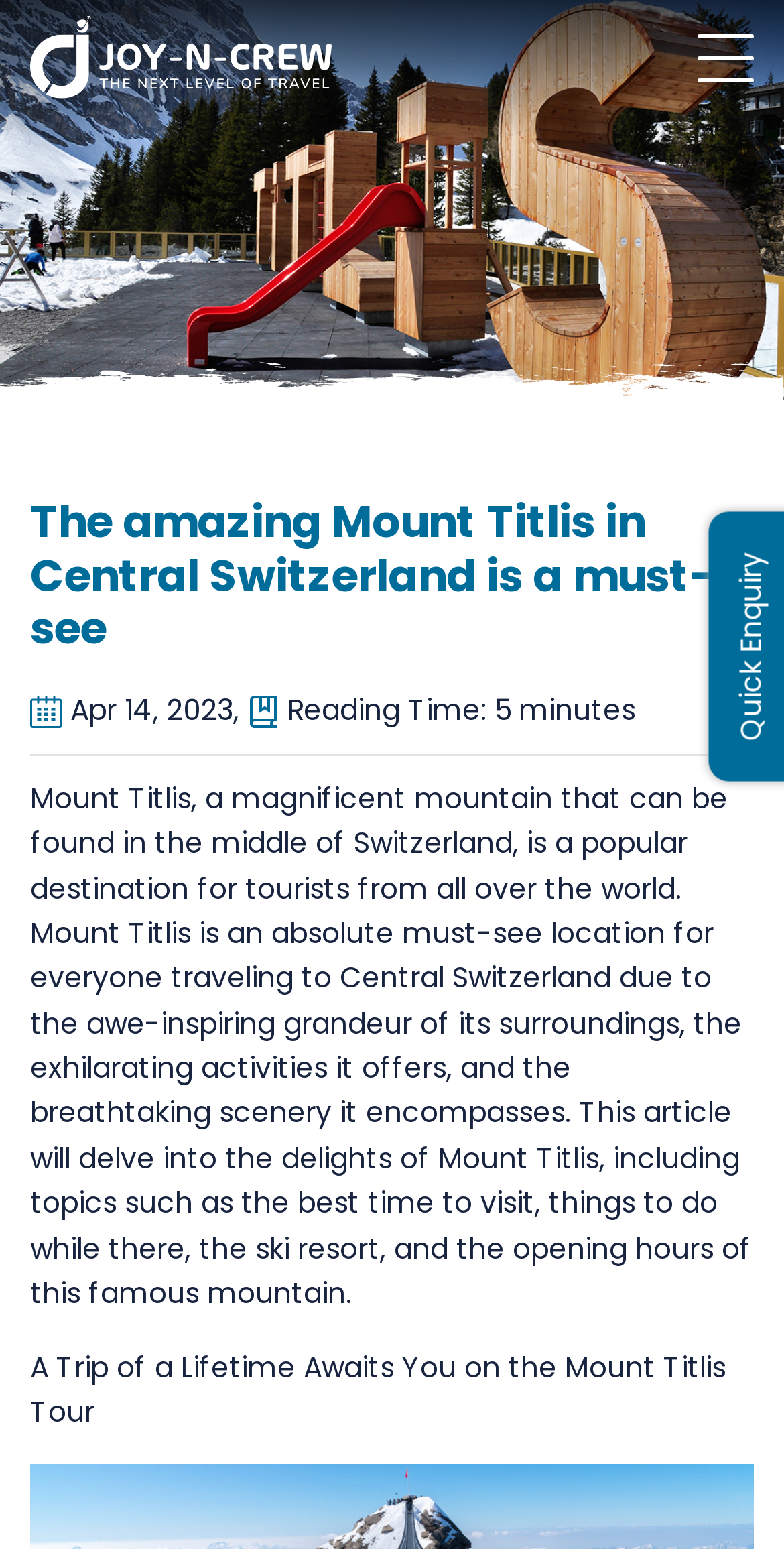Utilize the information from the image to answer the question in detail:
What is the location of Mount Titlis?

Based on the webpage content, specifically the header 'The amazing Mount Titlis in Central Switzerland', it can be inferred that Mount Titlis is located in Central Switzerland.